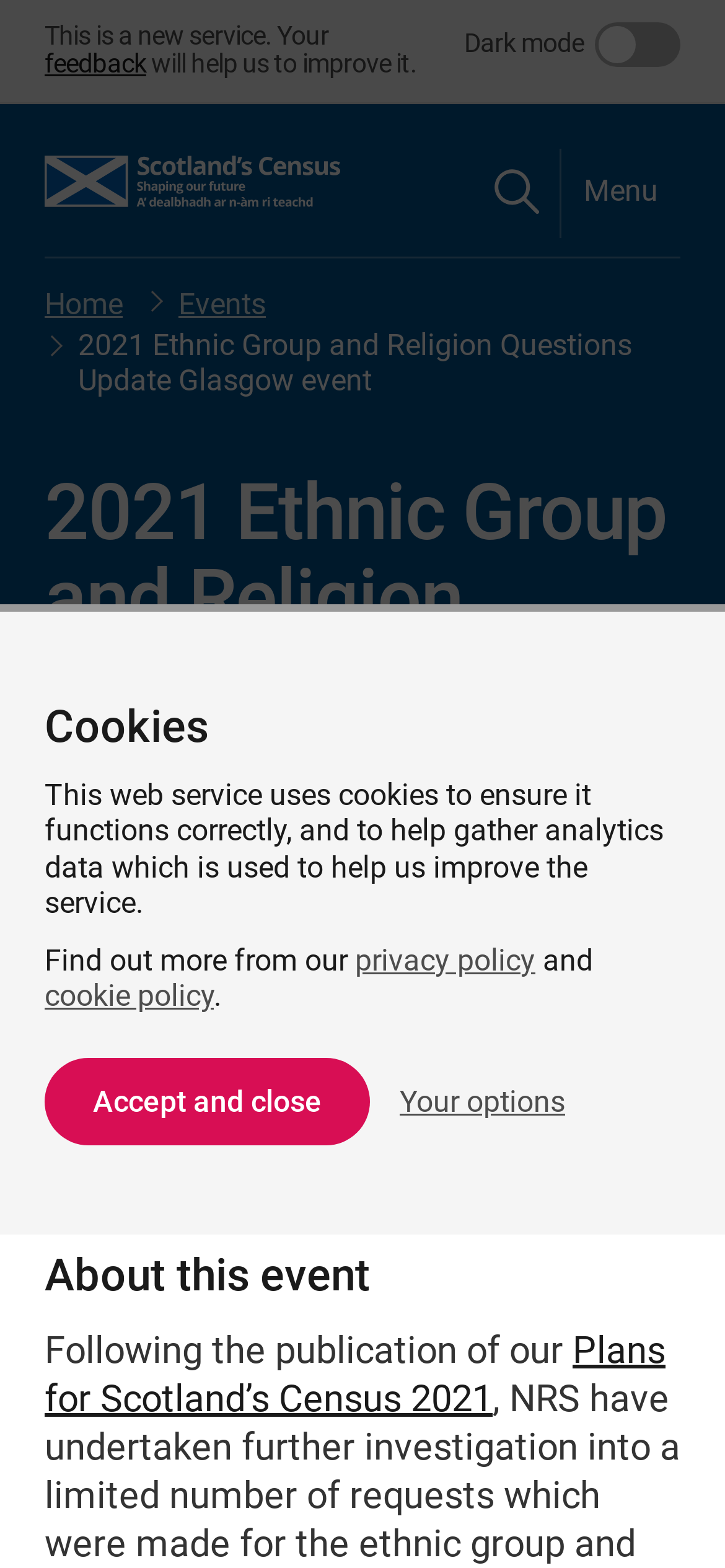Craft a detailed narrative of the webpage's structure and content.

This webpage is about the "2021 Ethnic Group and Religion Questions Update Glasgow event" held by Scotland's Census. At the top, there is a notification dialog about cookies and privacy policies, which can be closed or explored further. Below this, there is a region that invites users to provide feedback to improve the service.

The top navigation bar has links to the home page, a search function, and an expandable menu. The menu button is located at the top right corner of the page. A breadcrumb navigation section is also present, showing the path from the home page to the current event page.

The main content of the page is divided into sections. The first section displays the event title, date, and location. The date and location are specified as "28 March 2019" and "Clydeplan, Glasgow", respectively.

The second section is titled "About this event" and provides a brief description of the event. The text mentions the publication of plans for Scotland's Census 2021 and provides a link to more information.